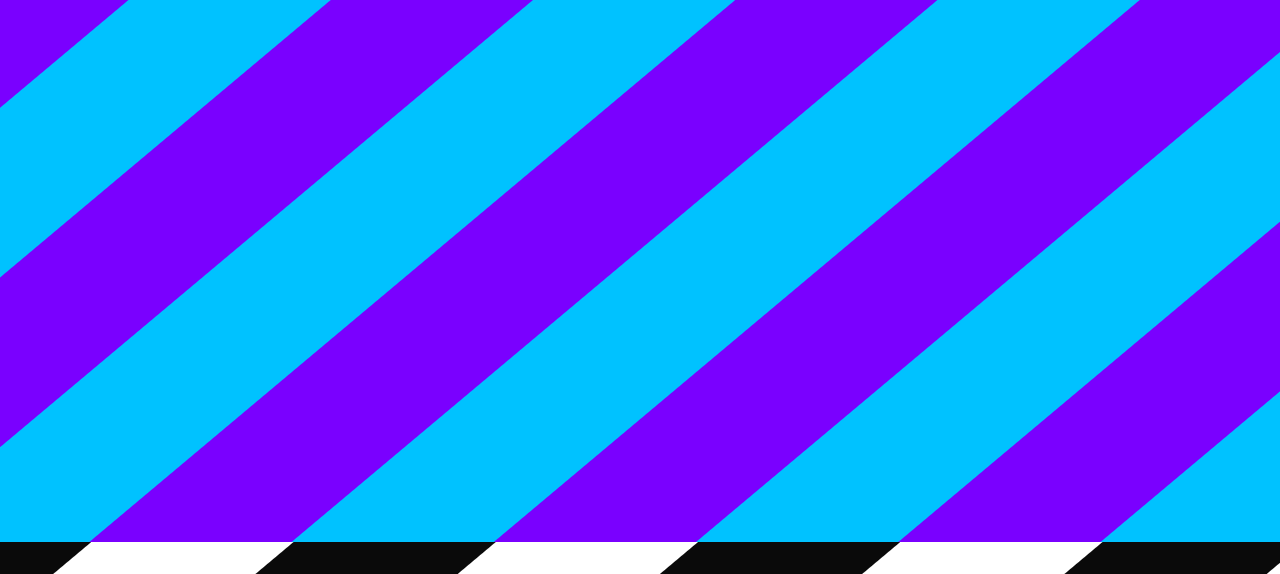Identify the bounding box of the UI element that matches this description: "Cookie Einstellung".

[0.691, 0.729, 0.798, 0.755]